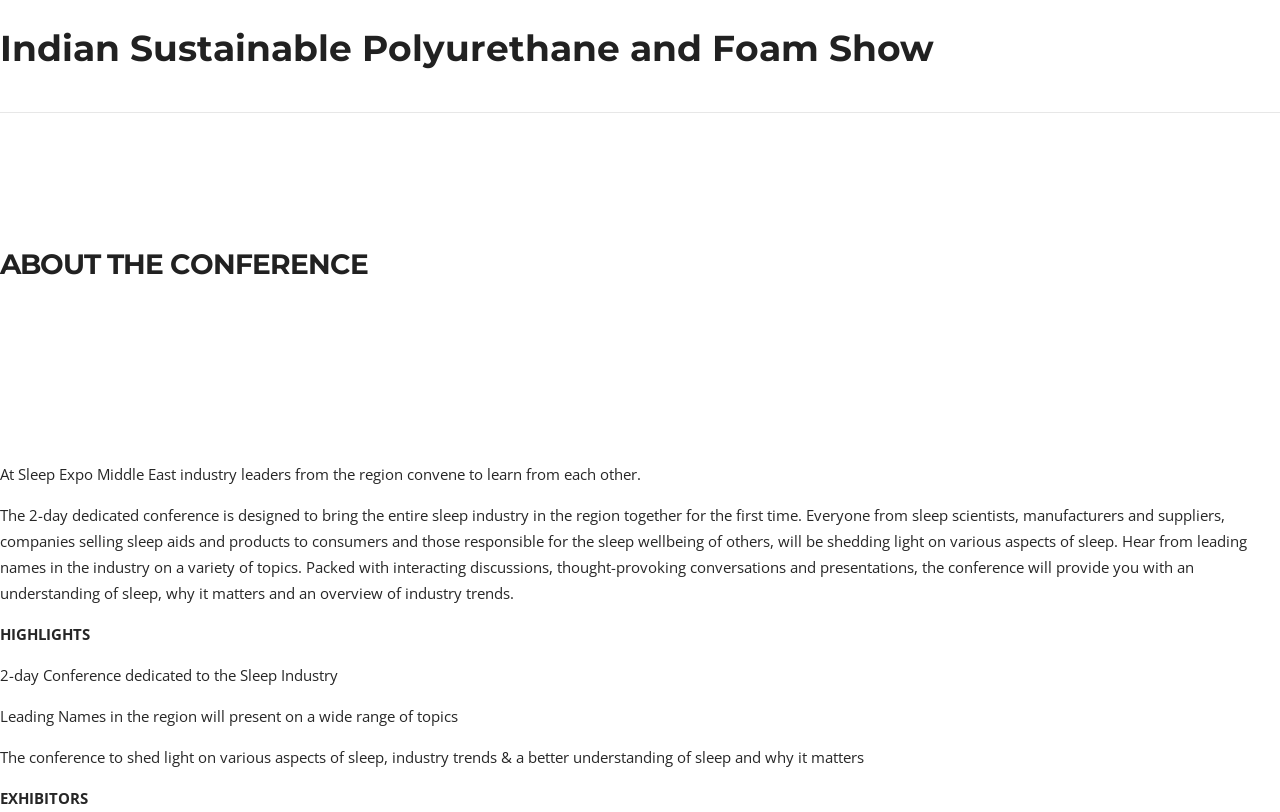Explain the features and main sections of the webpage comprehensively.

The webpage is about the Indian Sustainable Polyurethane and Foam Show conference. At the top, there is a large heading that reads "Indian Sustainable Polyurethane and Foam Show", which is also a clickable link. Below this heading, there is a horizontal separator line.

Further down, there is another heading that reads "ABOUT THE CONFERENCE". Below this, there are two paragraphs of text that describe the conference. The first paragraph mentions that industry leaders will convene to learn from each other at the Sleep Expo Middle East. The second paragraph provides more details about the conference, including its duration, topics, and goals.

Below these paragraphs, there is a heading that reads "HIGHLIGHTS". Under this heading, there are three bullet points that summarize the key aspects of the conference. These include the 2-day conference dedicated to the sleep industry, presentations by leading names in the region, and the conference's focus on shedding light on various aspects of sleep and industry trends.

Finally, at the bottom, there is a heading that reads "EXHIBITORS".